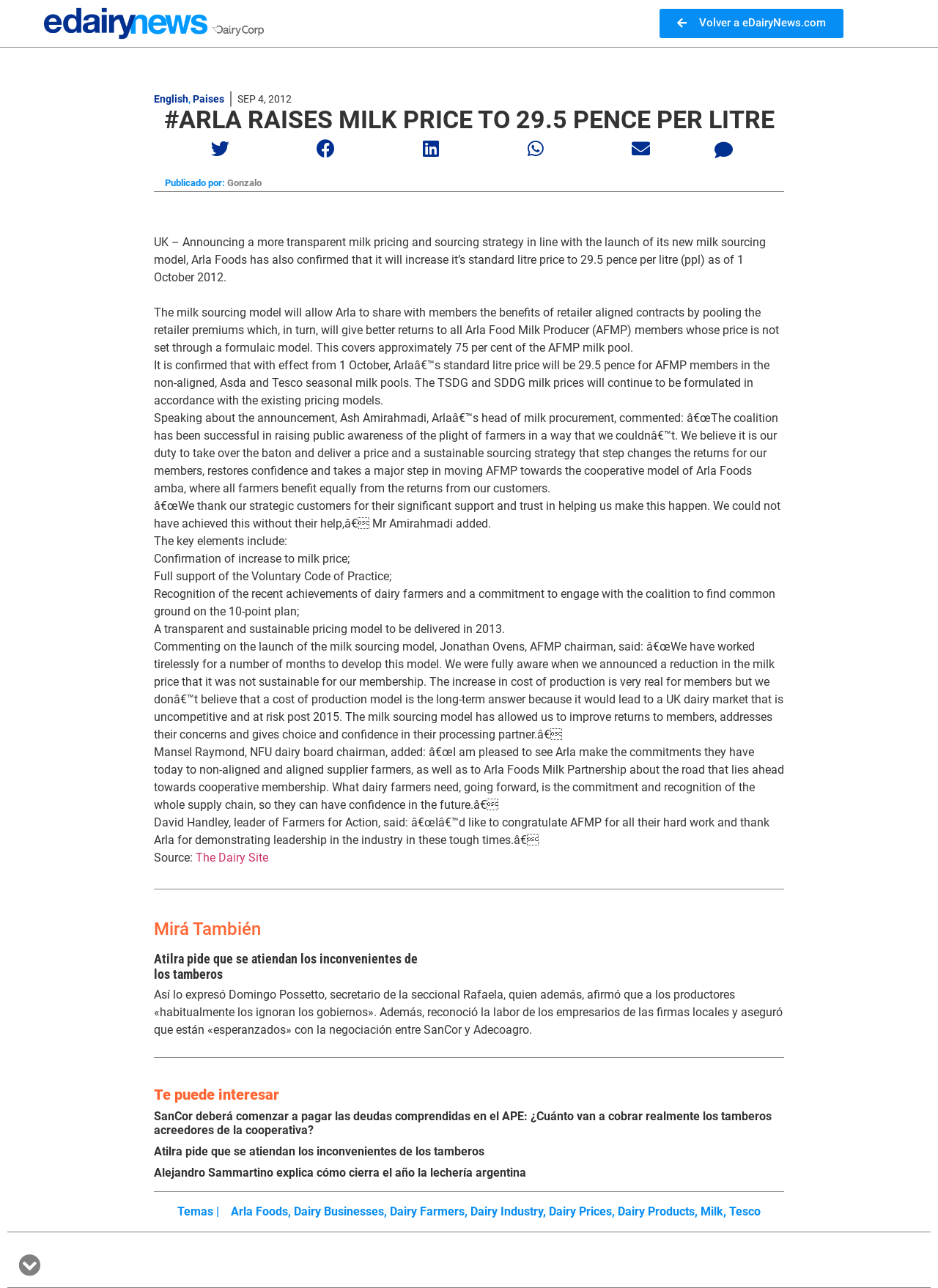Select the bounding box coordinates of the element I need to click to carry out the following instruction: "Read the article 'Arla Raises Milk Price to 29.5 Pence per Litre'".

[0.164, 0.083, 0.836, 0.102]